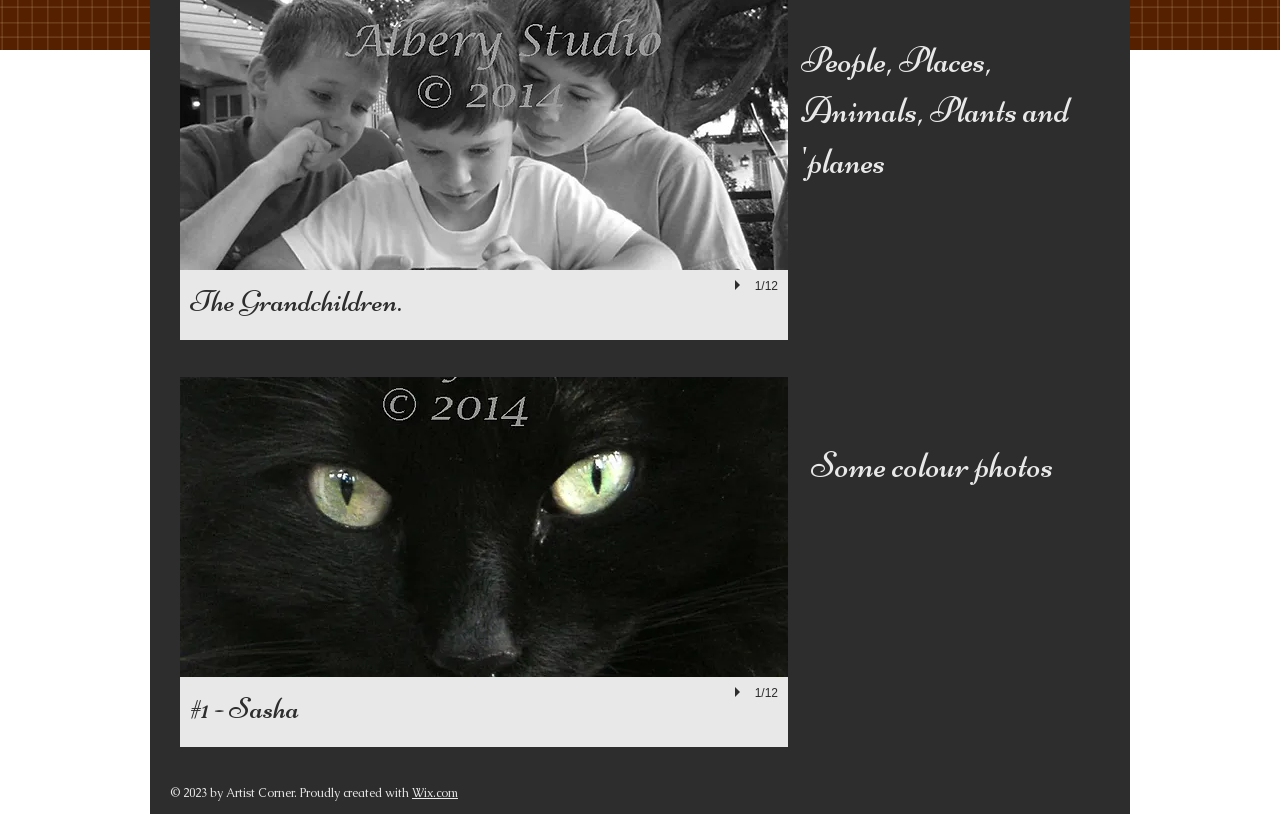Give a one-word or phrase response to the following question: What is the copyright information at the bottom of the page?

2023 by Artist Corner